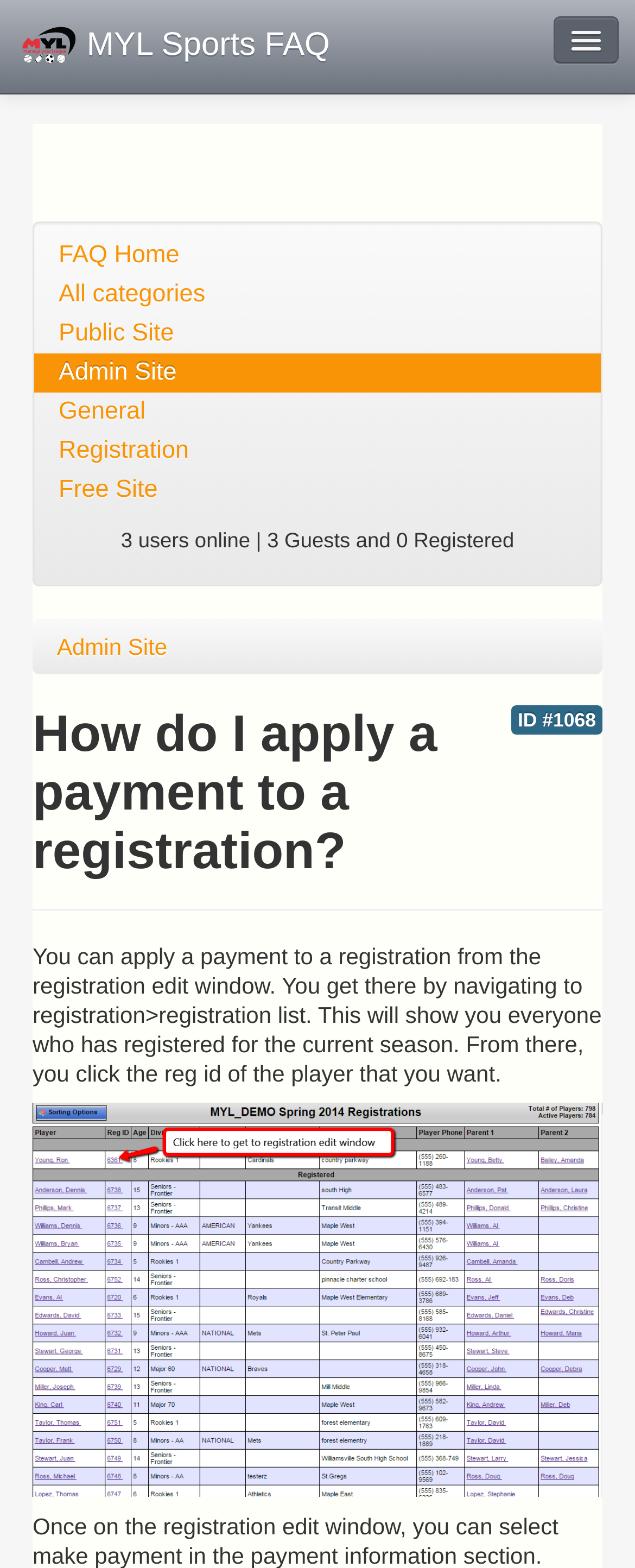Find the bounding box coordinates of the element I should click to carry out the following instruction: "Click the 'Registration' link".

[0.054, 0.275, 0.946, 0.3]